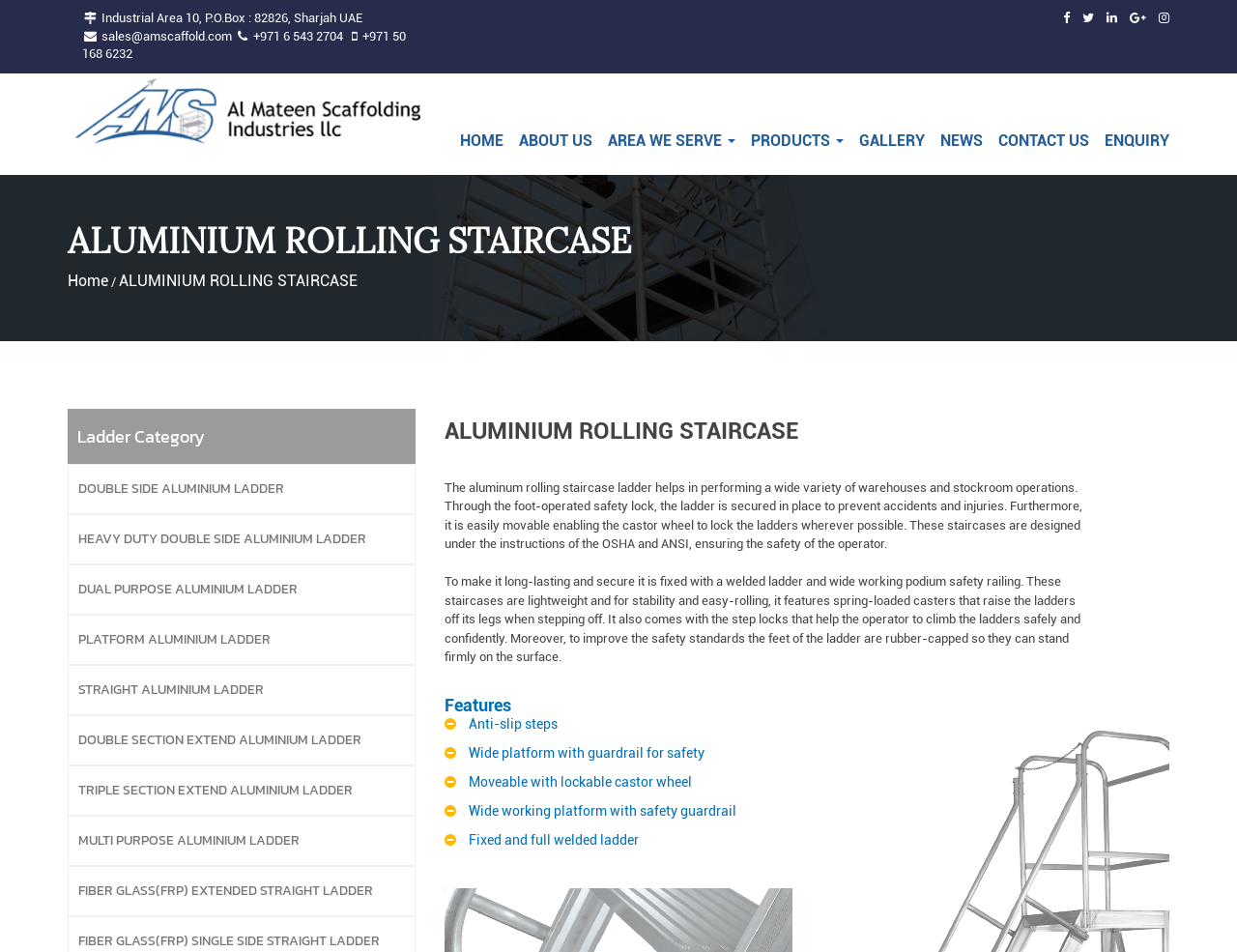Please specify the bounding box coordinates of the clickable region necessary for completing the following instruction: "View Water Sources". The coordinates must consist of four float numbers between 0 and 1, i.e., [left, top, right, bottom].

None